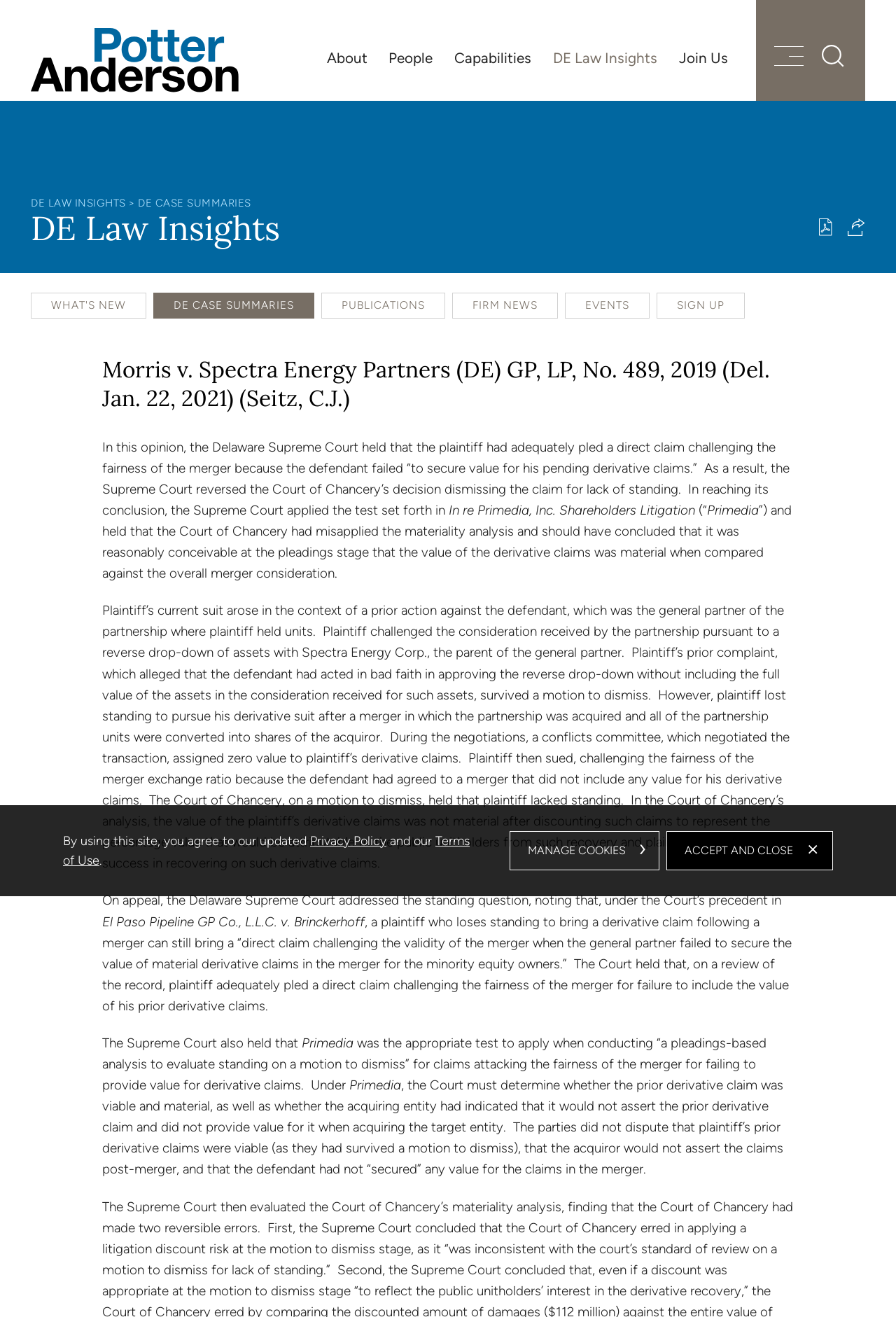What is the title or heading displayed on the webpage?

Morris v. Spectra Energy Partners (DE) GP, LP, No. 489, 2019 (Del. Jan. 22, 2021) (Seitz, C.J.)